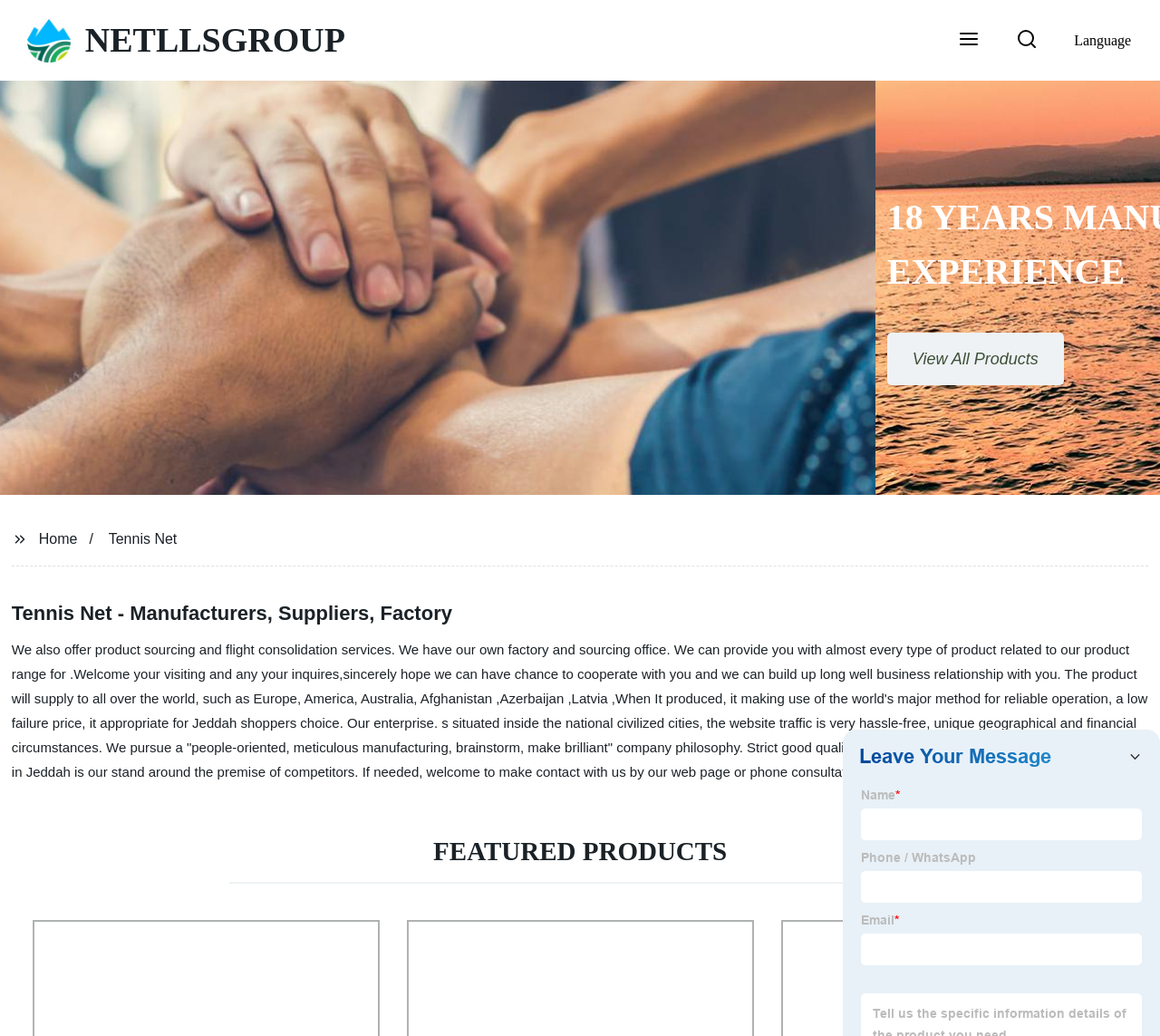Provide a thorough description of this webpage.

The webpage is about Tennis Net manufacturers, suppliers, and factories. At the top left, there is a static text "NETLLSGROUP". On the top right, there are three buttons: an empty button, a "Search" button, and a "Language" button, each accompanied by a small image. 

Below the top section, there is a large region that occupies most of the page. Within this region, there are two buttons at the top, one disabled and the other enabled, positioned at the left and right extremes, respectively. 

On the left side of the region, there is an image, followed by two links, "Home" and "Tennis Net", stacked vertically. Below these links, there is a heading that repeats the title "Tennis Net - Manufacturers, Suppliers, Factory". 

Under the heading, there is a long paragraph of static text that describes the company's services, product range, and business philosophy. The text also mentions the company's location and its advantages. 

Further down, there is a heading "FEATURED PRODUCTS" positioned roughly in the middle of the page.